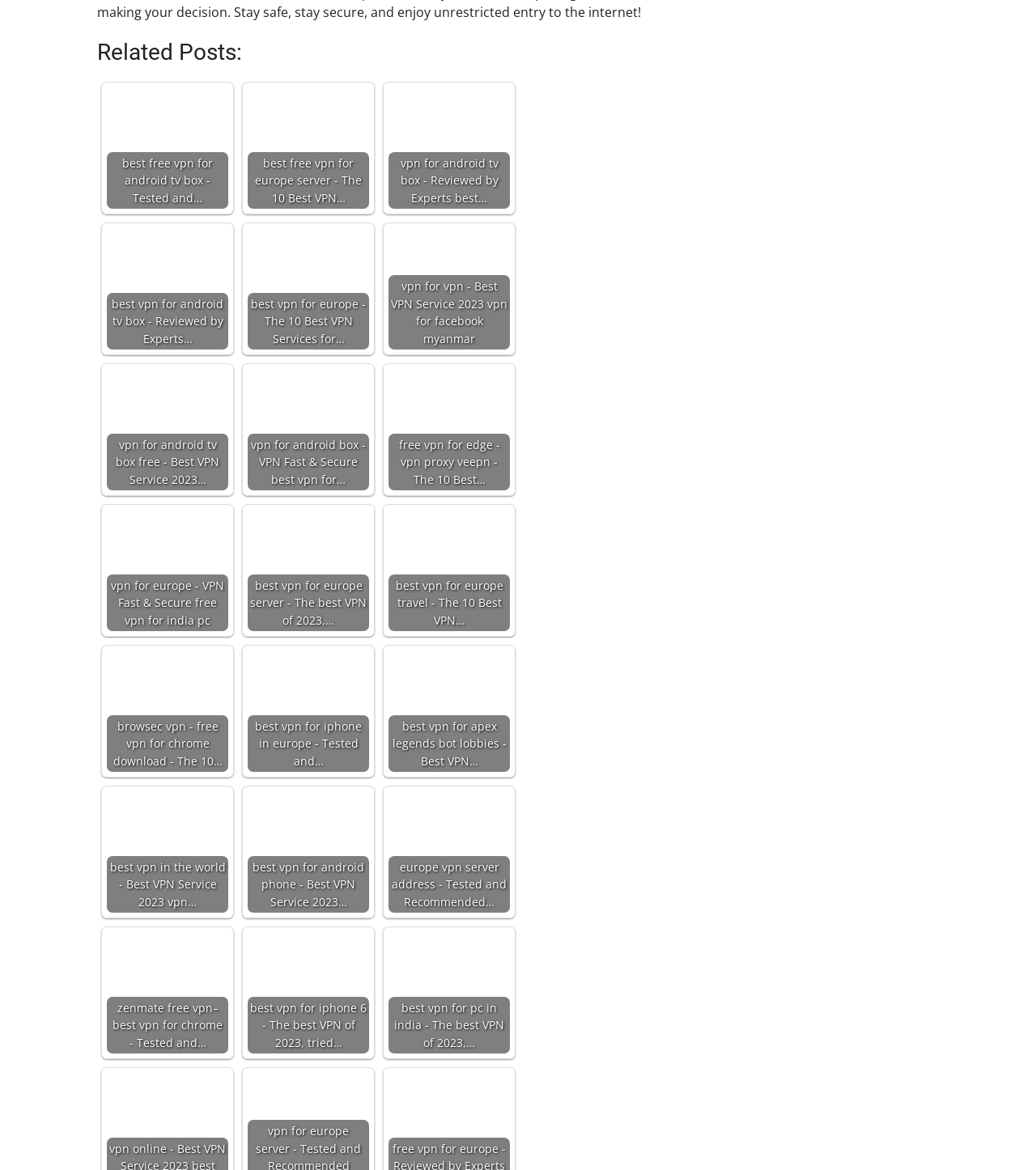Determine the coordinates of the bounding box for the clickable area needed to execute this instruction: "View 'vpn for android tv box - Reviewed by Experts best…'".

[0.375, 0.075, 0.492, 0.179]